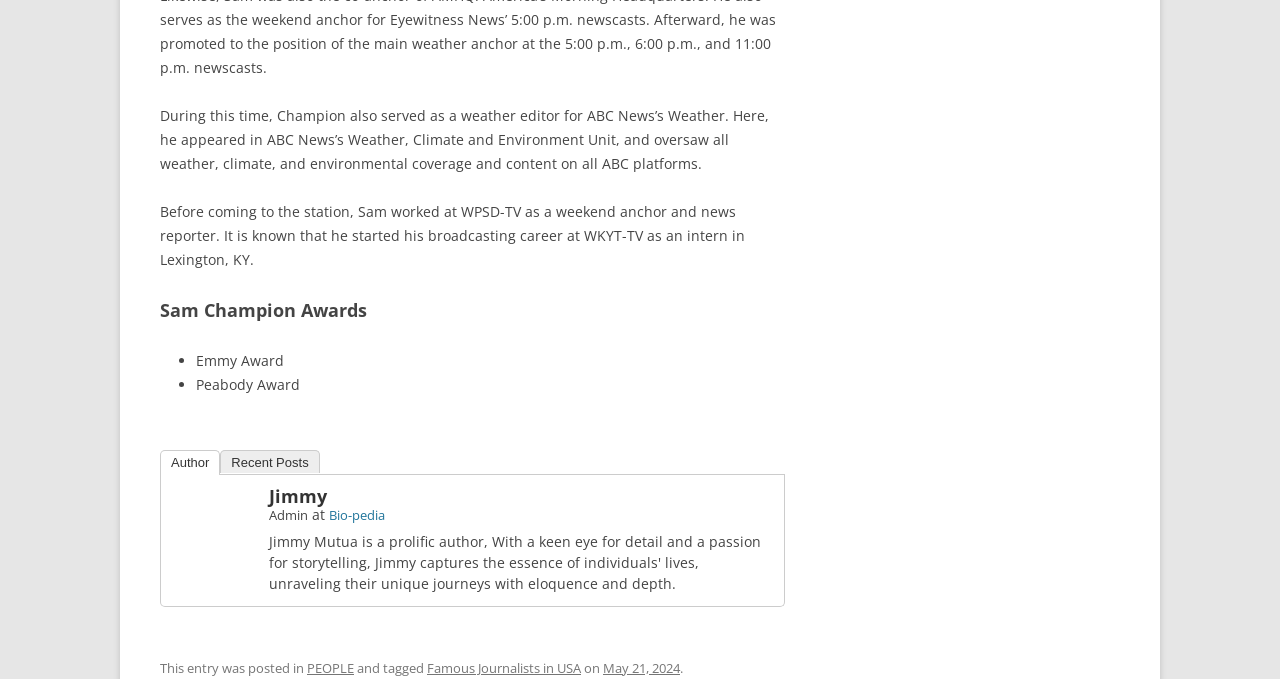Answer the question below with a single word or a brief phrase: 
What is the category of this webpage?

PEOPLE